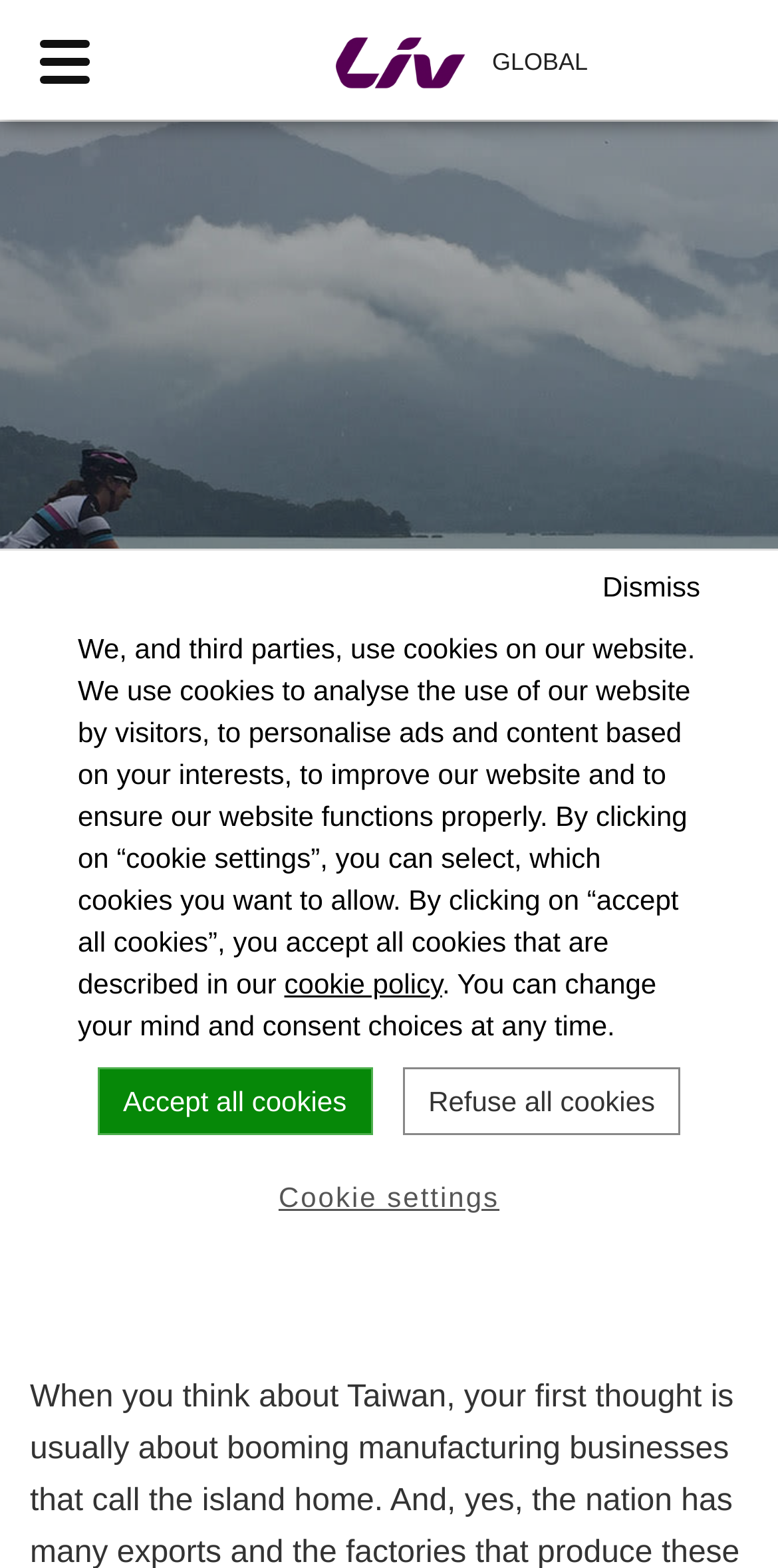What is the theme of the website?
Please ensure your answer is as detailed and informative as possible.

Based on the webpage content, I can see that the website is focused on cycling, specifically for women cyclists, and it provides information about traveling in Taiwan, which suggests that the theme of the website is cycling.